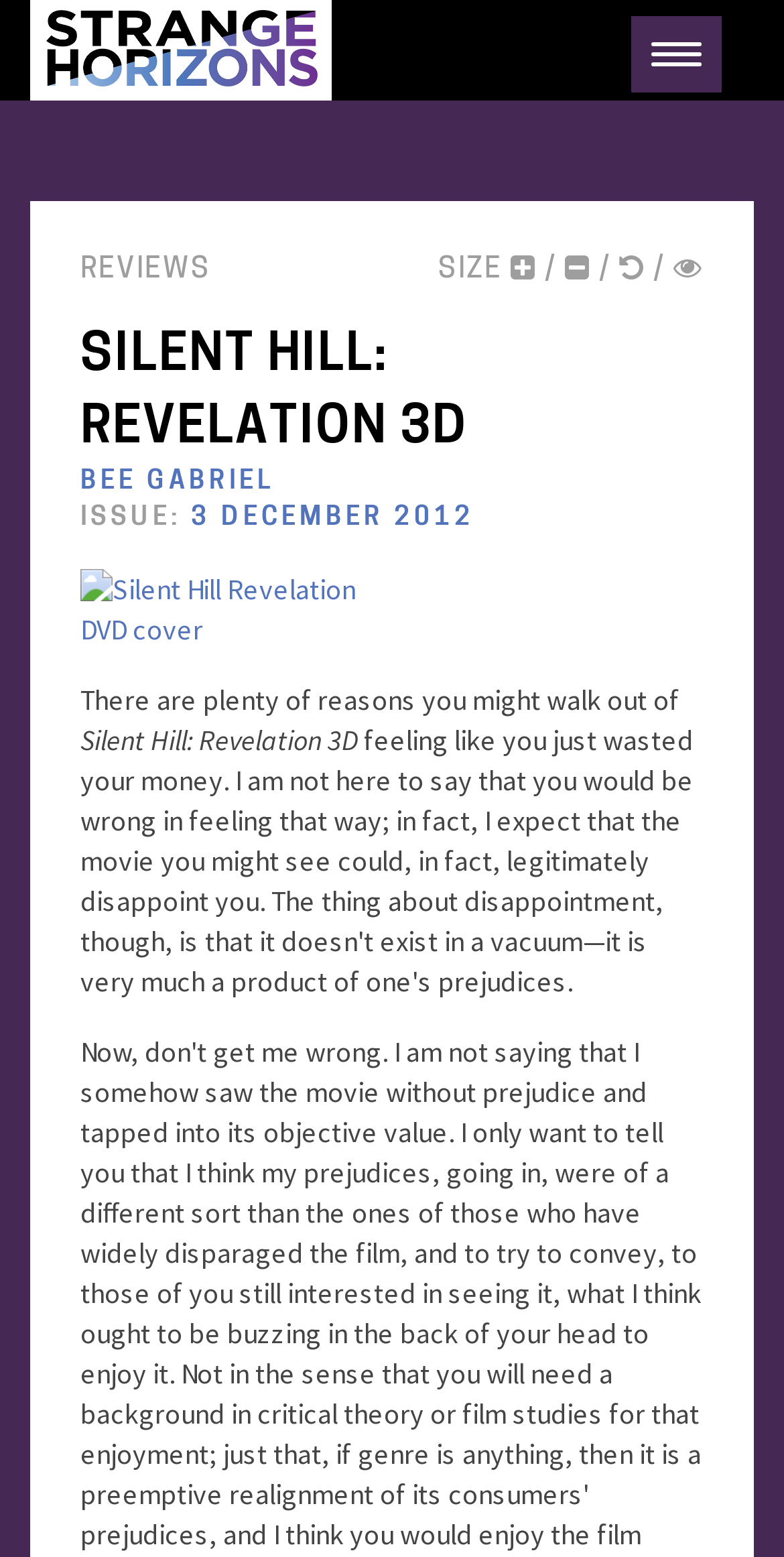What is the name of the DVD cover image?
Look at the webpage screenshot and answer the question with a detailed explanation.

I found the name of the DVD cover image by examining the image element with the text 'Silent Hill Revelation DVD cover' which is located at [0.103, 0.365, 0.459, 0.417] and appears to be a caption or alt text for the image.